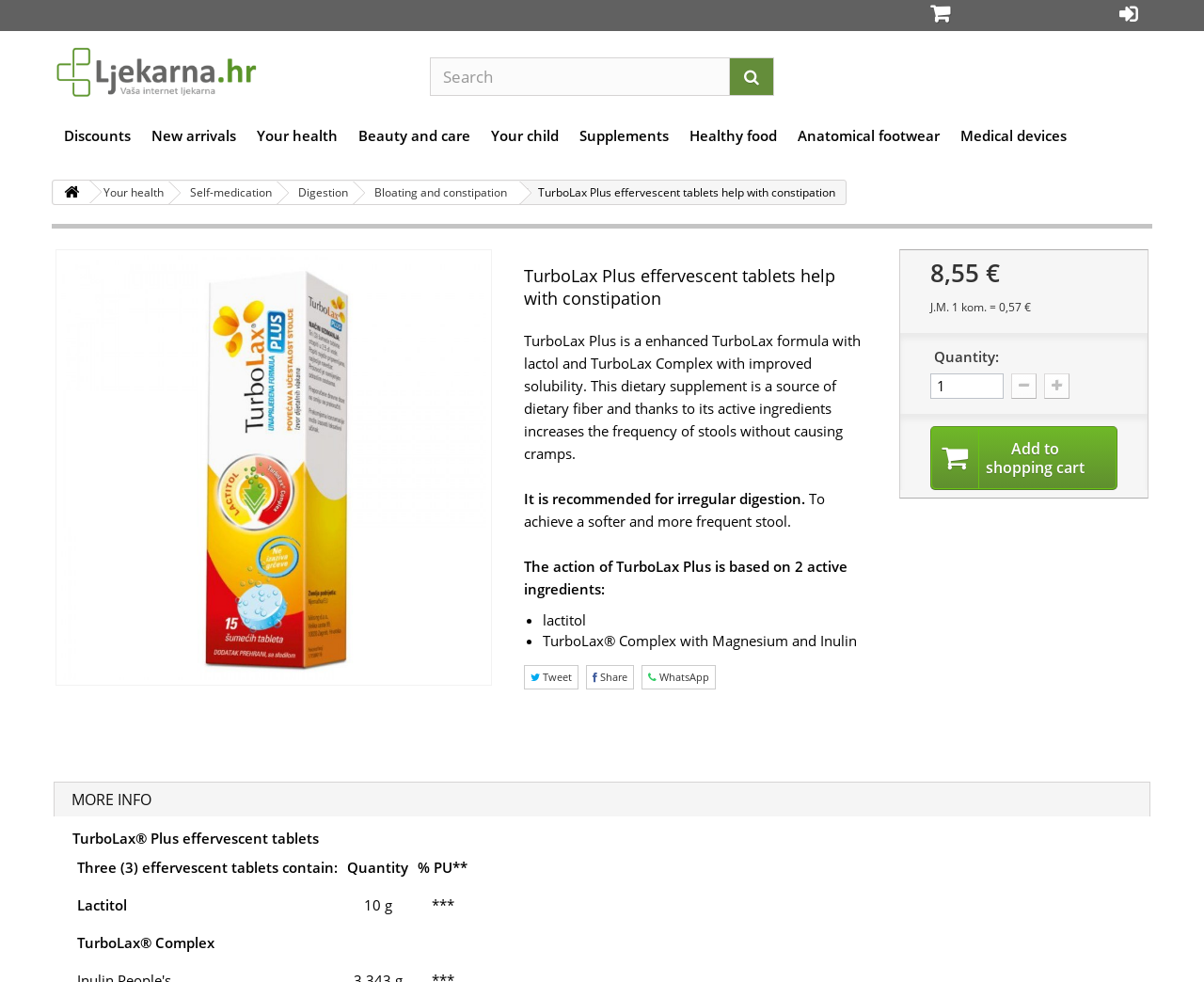Can you find and provide the main heading text of this webpage?

TurboLax Plus effervescent tablets help with constipation